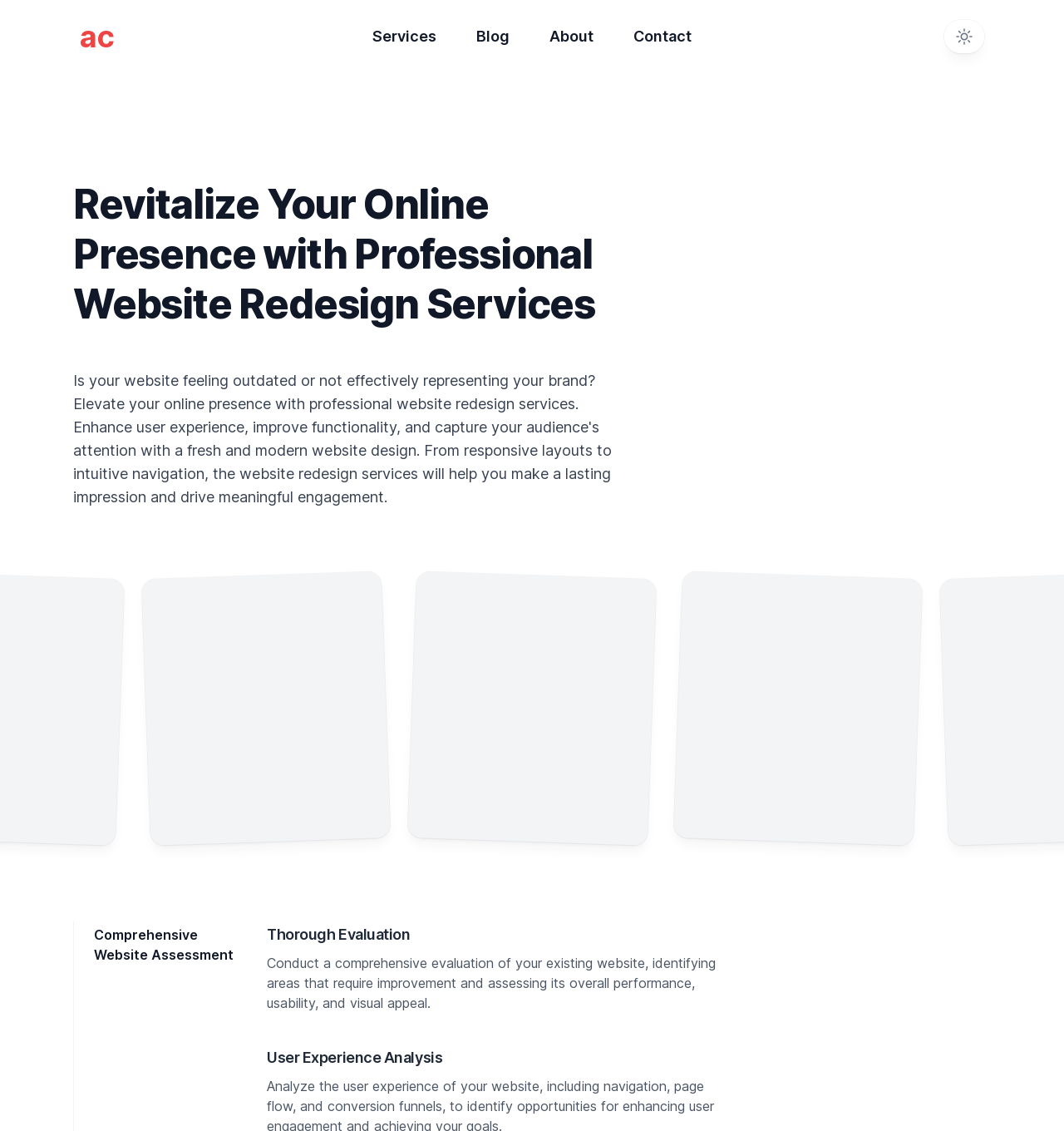Give a one-word or phrase response to the following question: What is the purpose of the website?

Website redesign